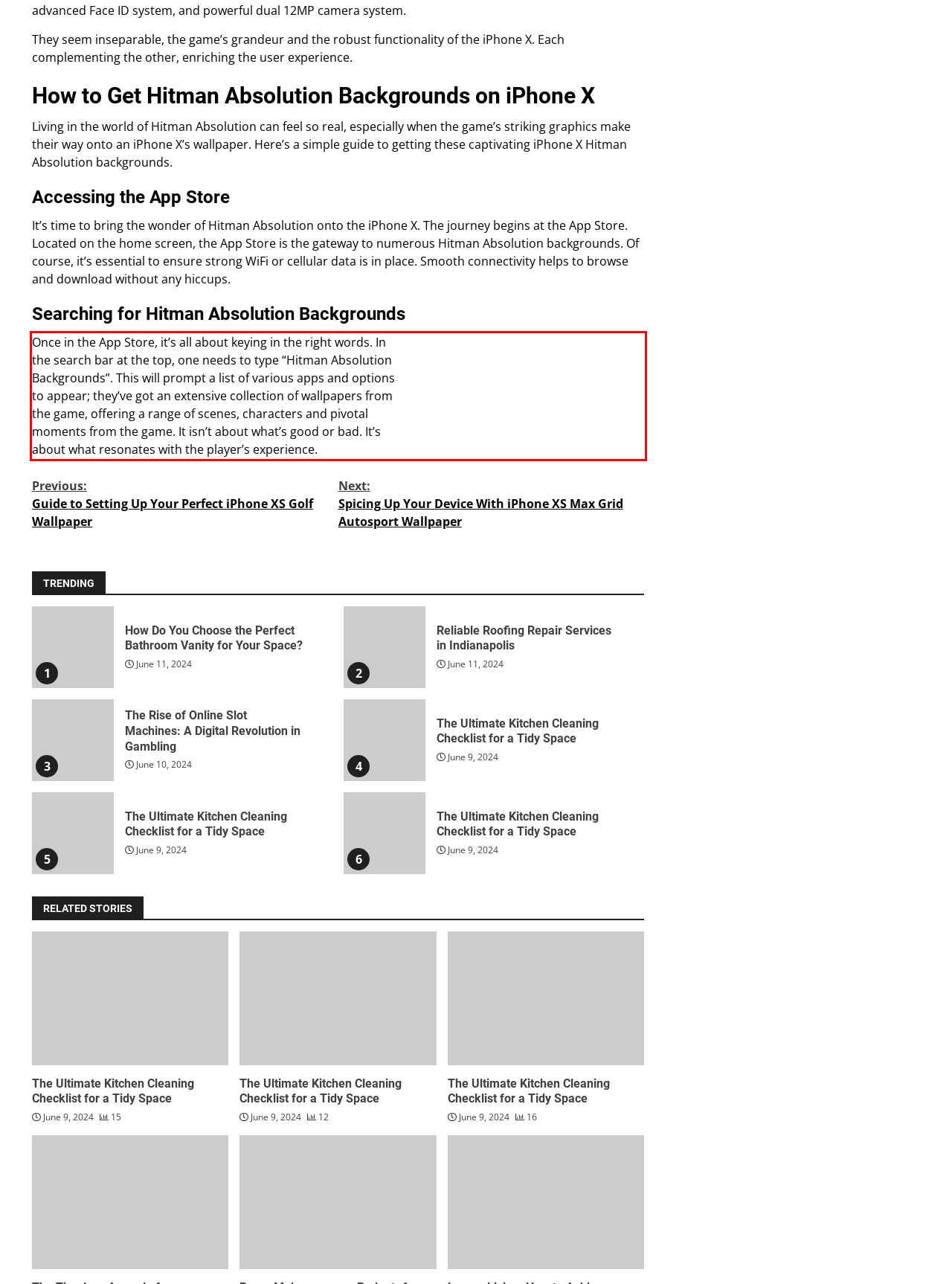Identify the text inside the red bounding box in the provided webpage screenshot and transcribe it.

Once in the App Store, it’s all about keying in the right words. In the search bar at the top, one needs to type “Hitman Absolution Backgrounds”. This will prompt a list of various apps and options to appear; they’ve got an extensive collection of wallpapers from the game, offering a range of scenes, characters and pivotal moments from the game. It isn’t about what’s good or bad. It’s about what resonates with the player’s experience.